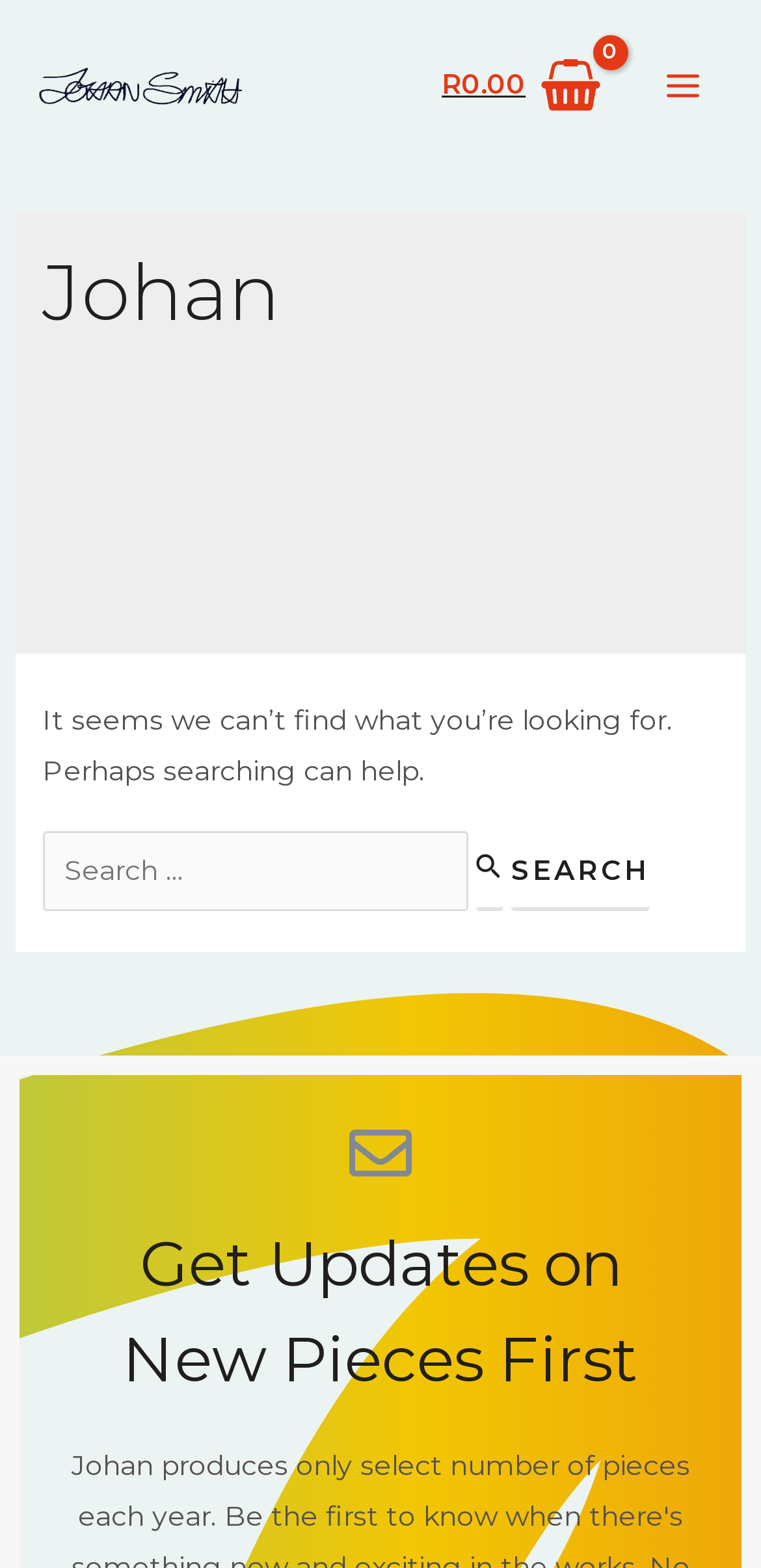What is the main menu button labeled as?
Kindly answer the question with as much detail as you can.

The main menu button is located at the top right of the page and is labeled as 'MAIN MENU'. This button is likely used to navigate to different sections of the website.